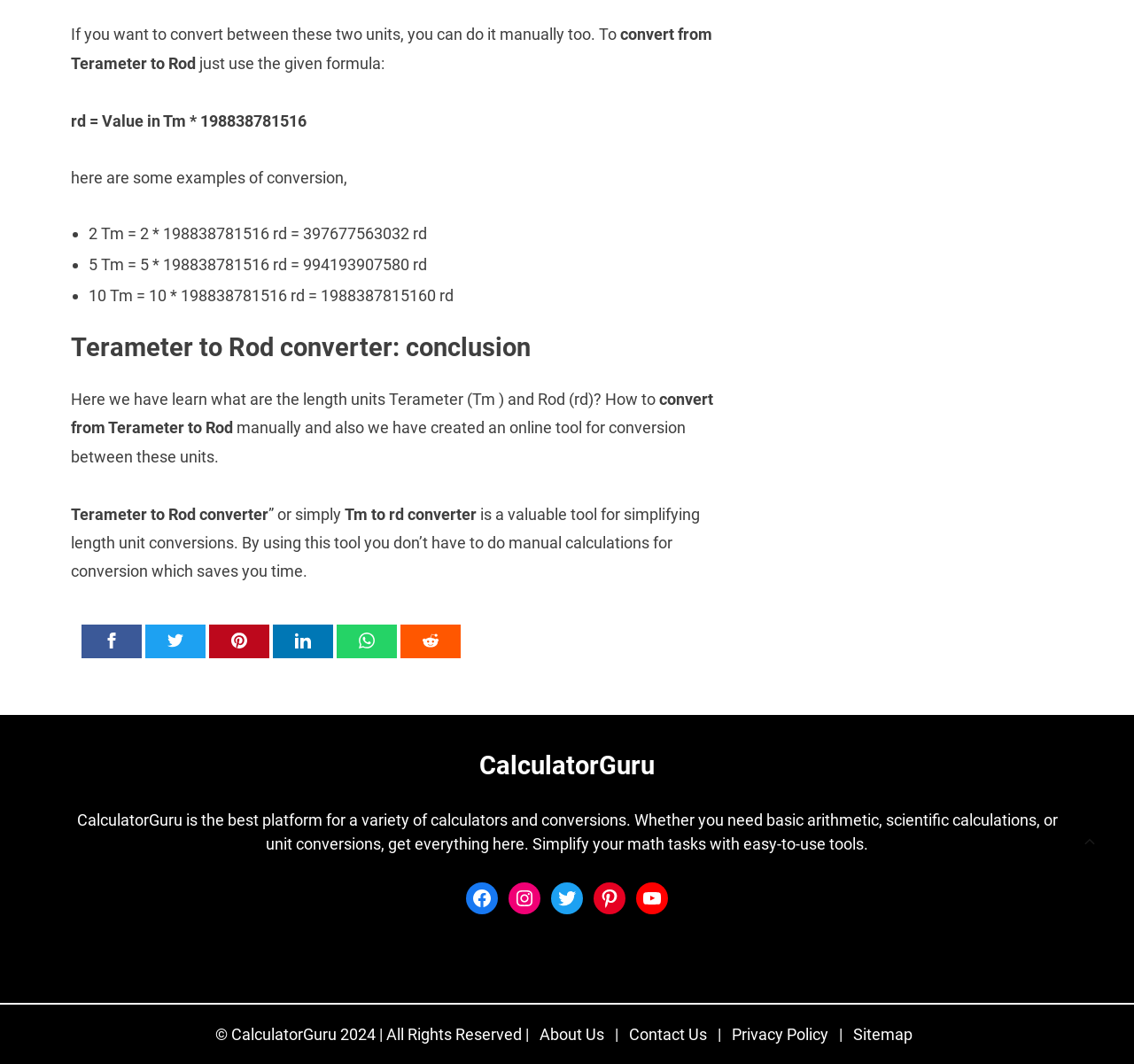What is the name of the platform that provides various calculators and conversions?
Provide a detailed and extensive answer to the question.

The name of the platform can be found in the webpage content, specifically in the section that describes the platform's features. The platform is called 'CalculatorGuru', which is stated as the 'best platform for a variety of calculators and conversions'.